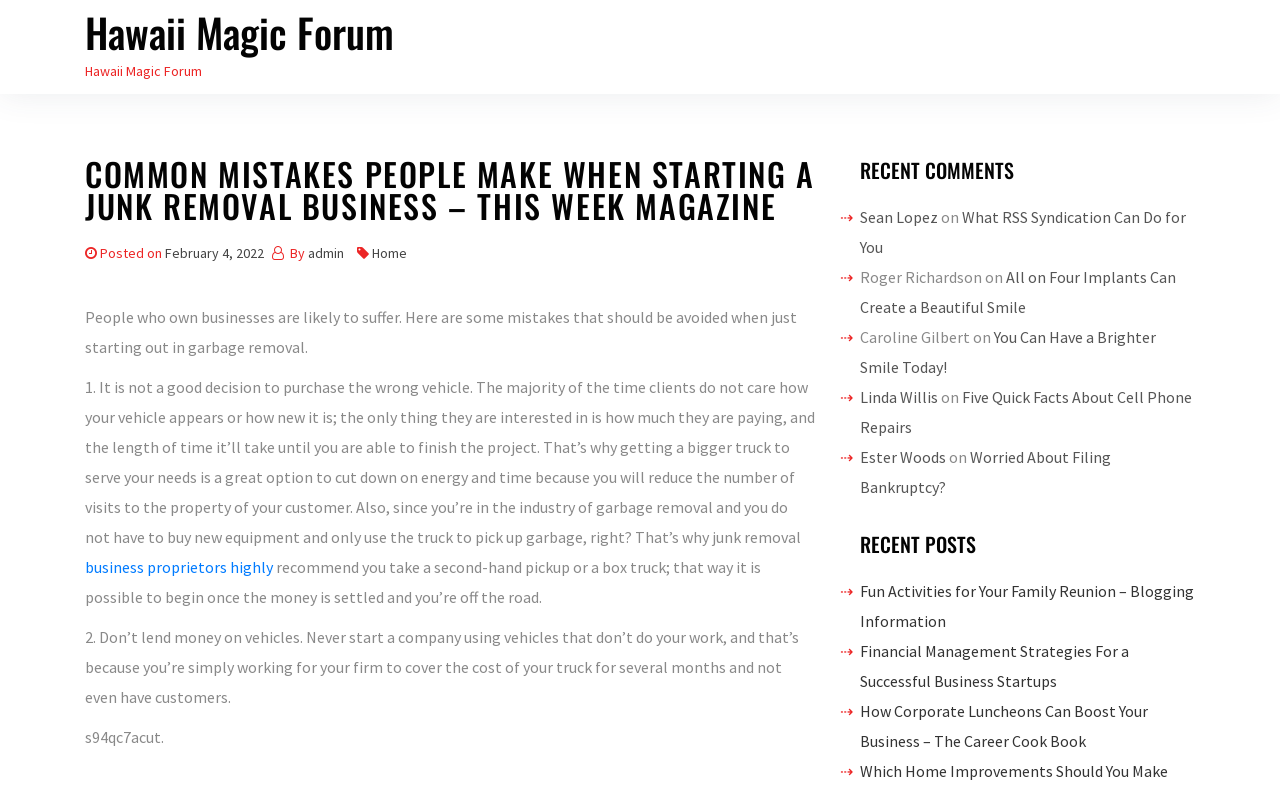Please identify the bounding box coordinates of the element that needs to be clicked to perform the following instruction: "Click on 'Hawaii Magic Forum'".

[0.066, 0.003, 0.308, 0.078]